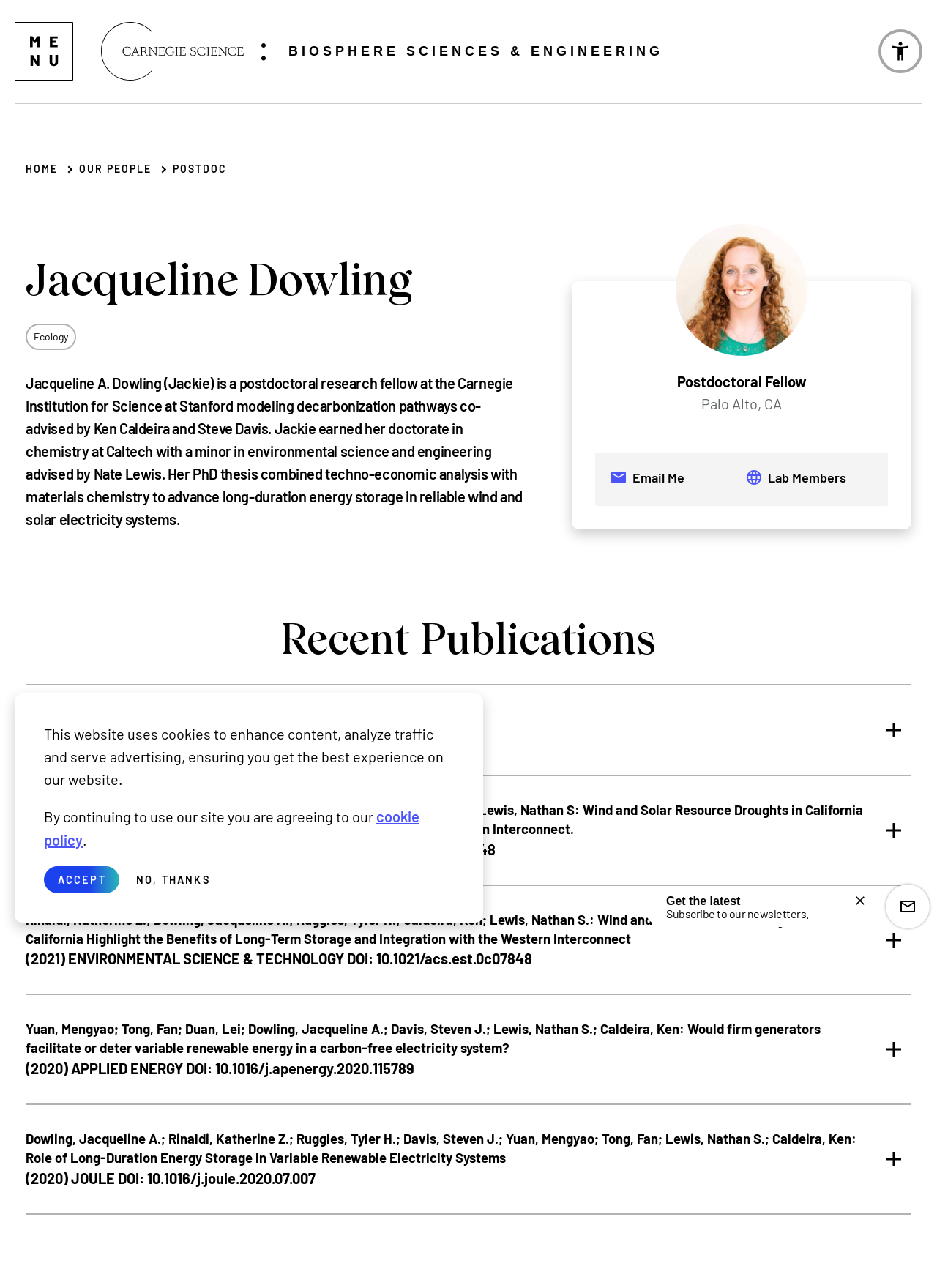Locate the bounding box coordinates of the region to be clicked to comply with the following instruction: "Get the latest news". The coordinates must be four float numbers between 0 and 1, in the form [left, top, right, bottom].

[0.711, 0.694, 0.914, 0.705]